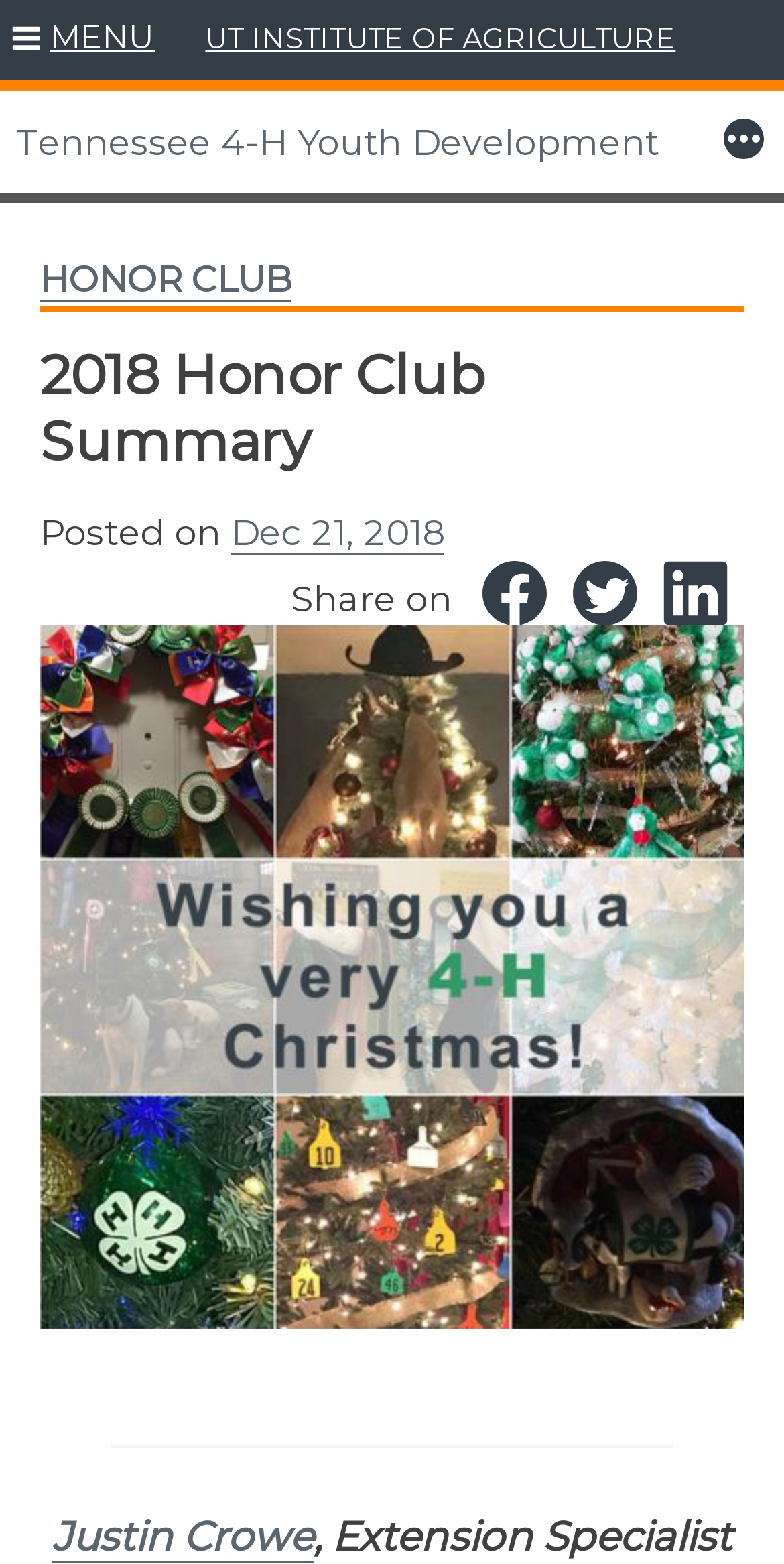Please identify the bounding box coordinates of the element I should click to complete this instruction: 'Visit the UT INSTITUTE OF AGRICULTURE website'. The coordinates should be given as four float numbers between 0 and 1, like this: [left, top, right, bottom].

[0.262, 0.012, 0.862, 0.039]